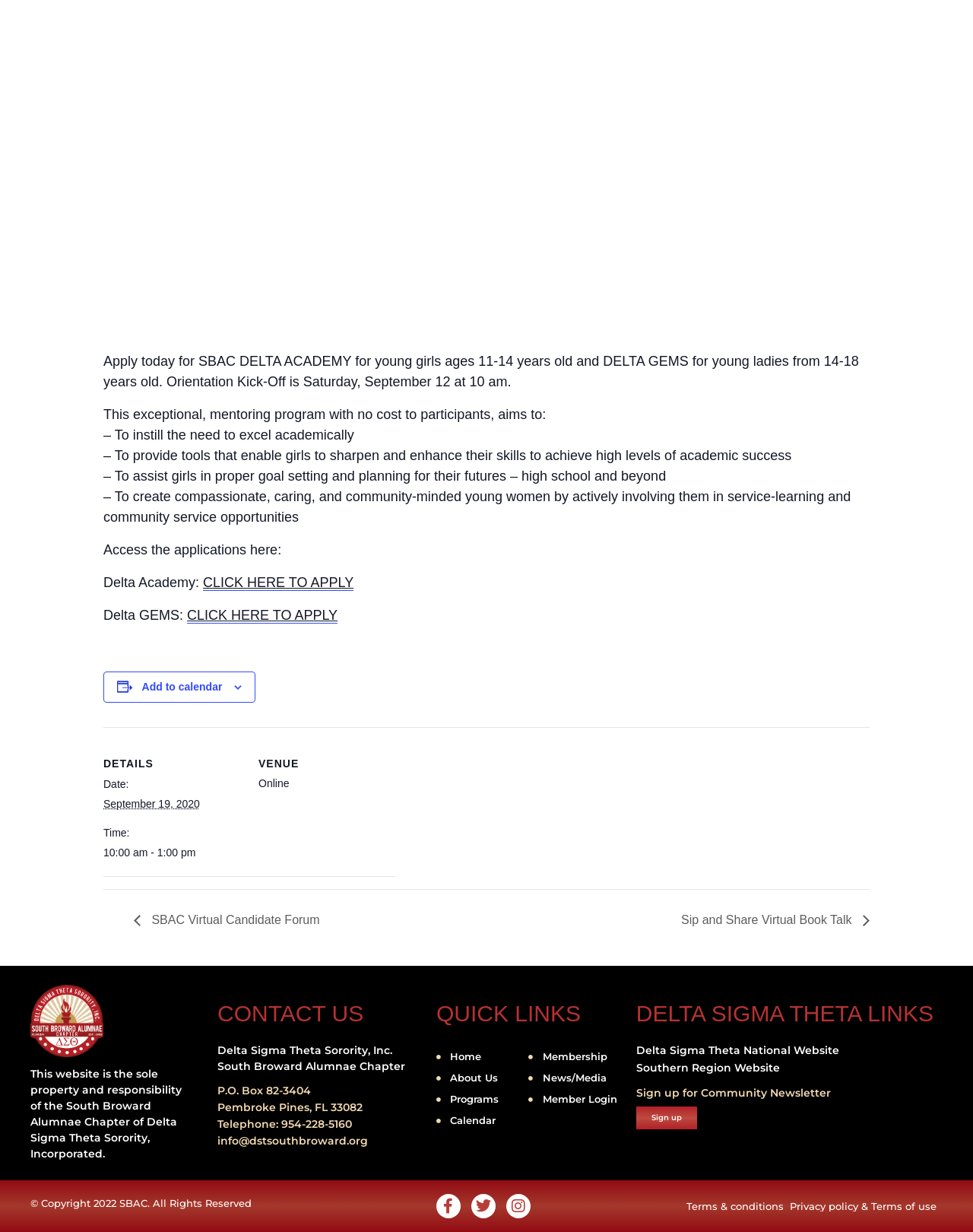Using the element description provided, determine the bounding box coordinates in the format (top-left x, top-left y, bottom-right x, bottom-right y). Ensure that all values are floating point numbers between 0 and 1. Element description: Sign up

[0.654, 0.898, 0.716, 0.917]